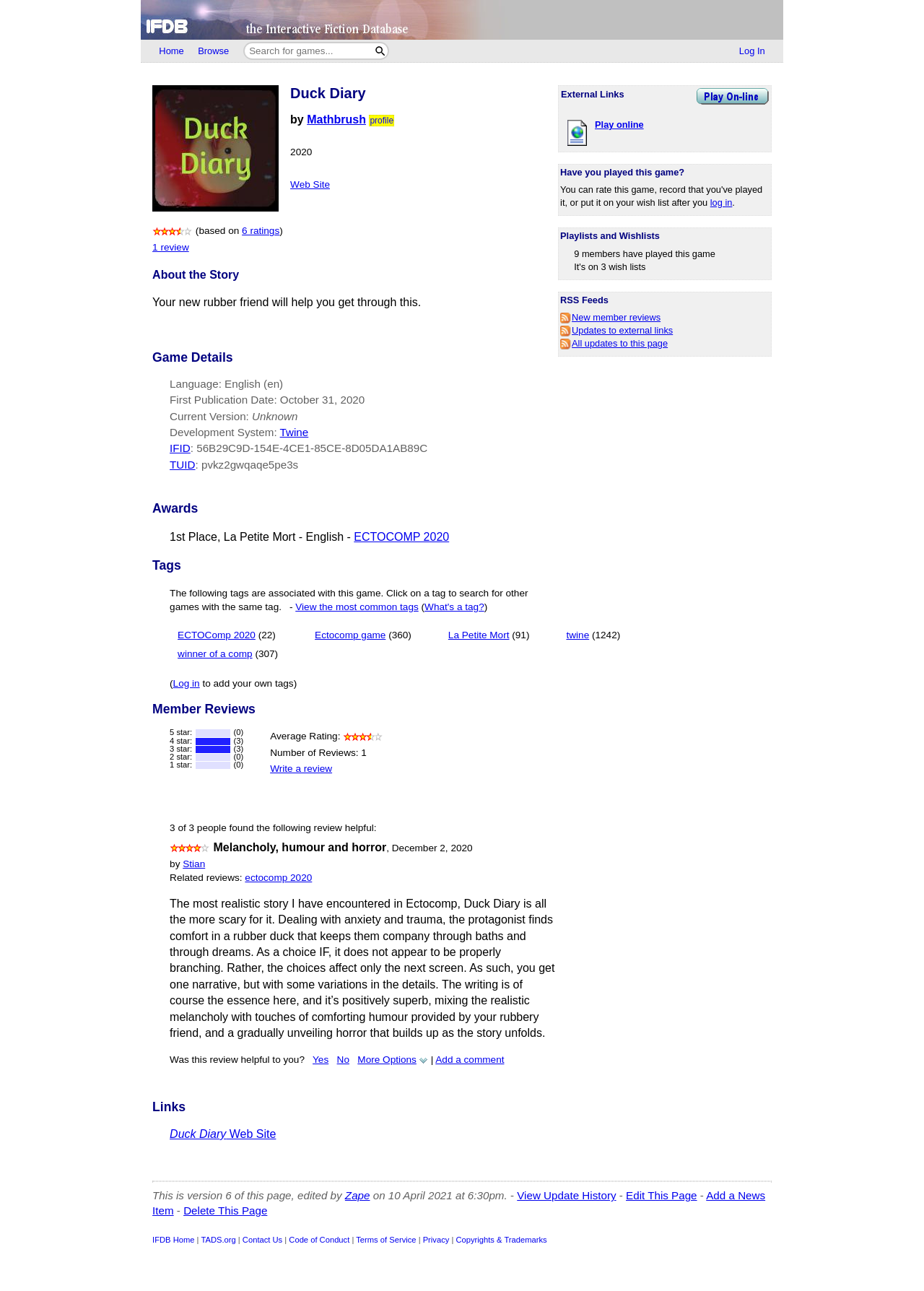What is the first publication date of the game?
Look at the image and respond with a one-word or short phrase answer.

October 31, 2020